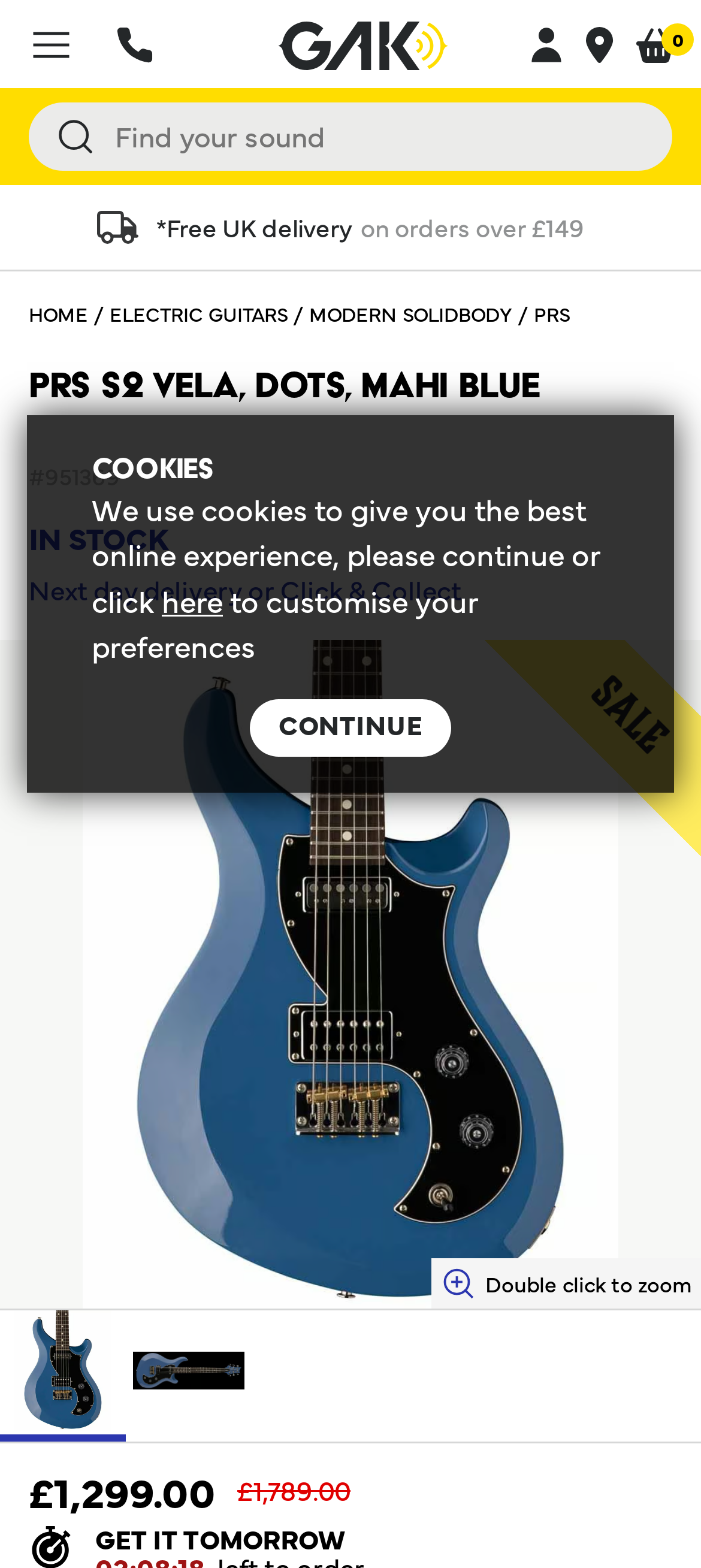Given the description "parent_node: Menu aria-label="GAK home page"", determine the bounding box of the corresponding UI element.

[0.397, 0.014, 0.639, 0.045]